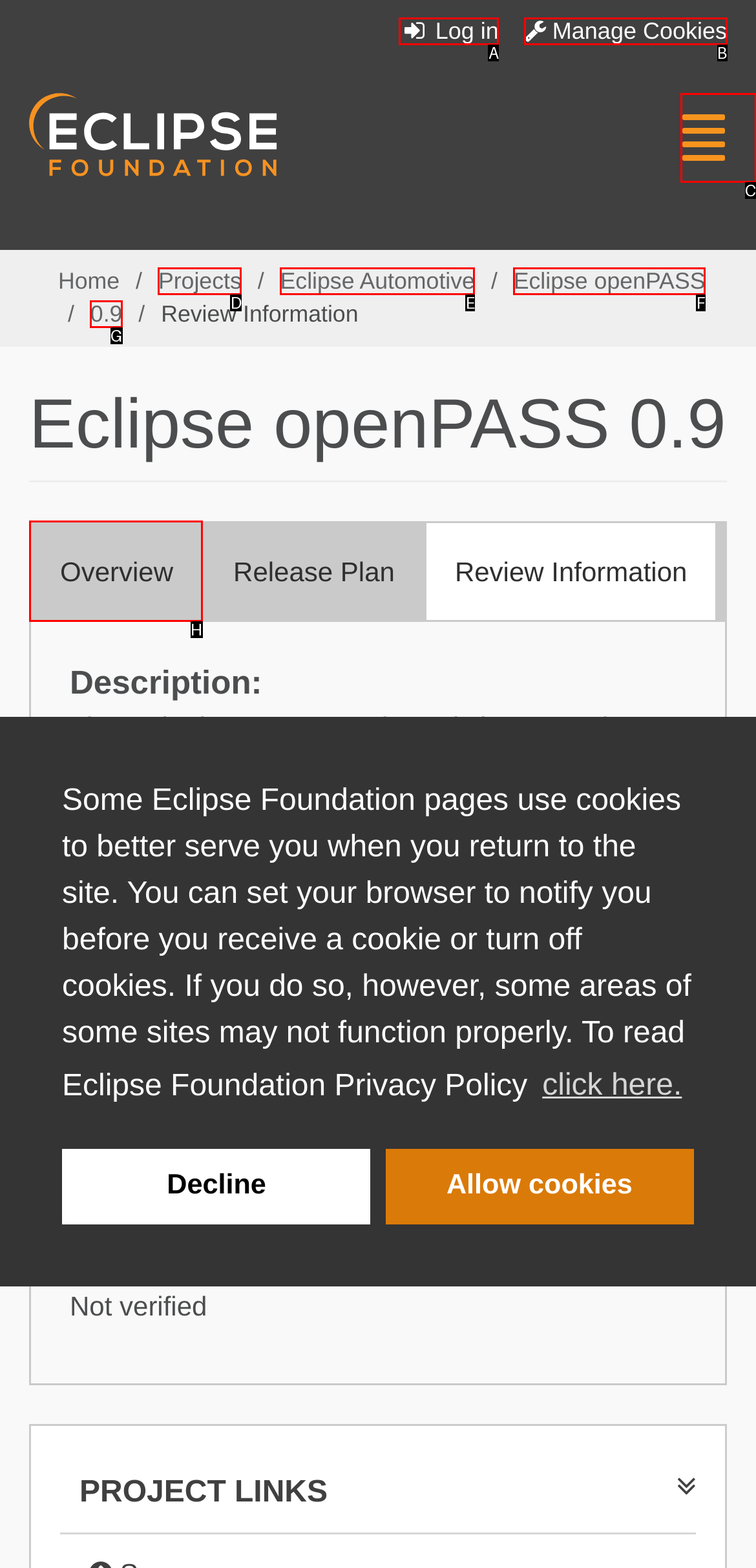Determine which HTML element best suits the description: Log in. Reply with the letter of the matching option.

A